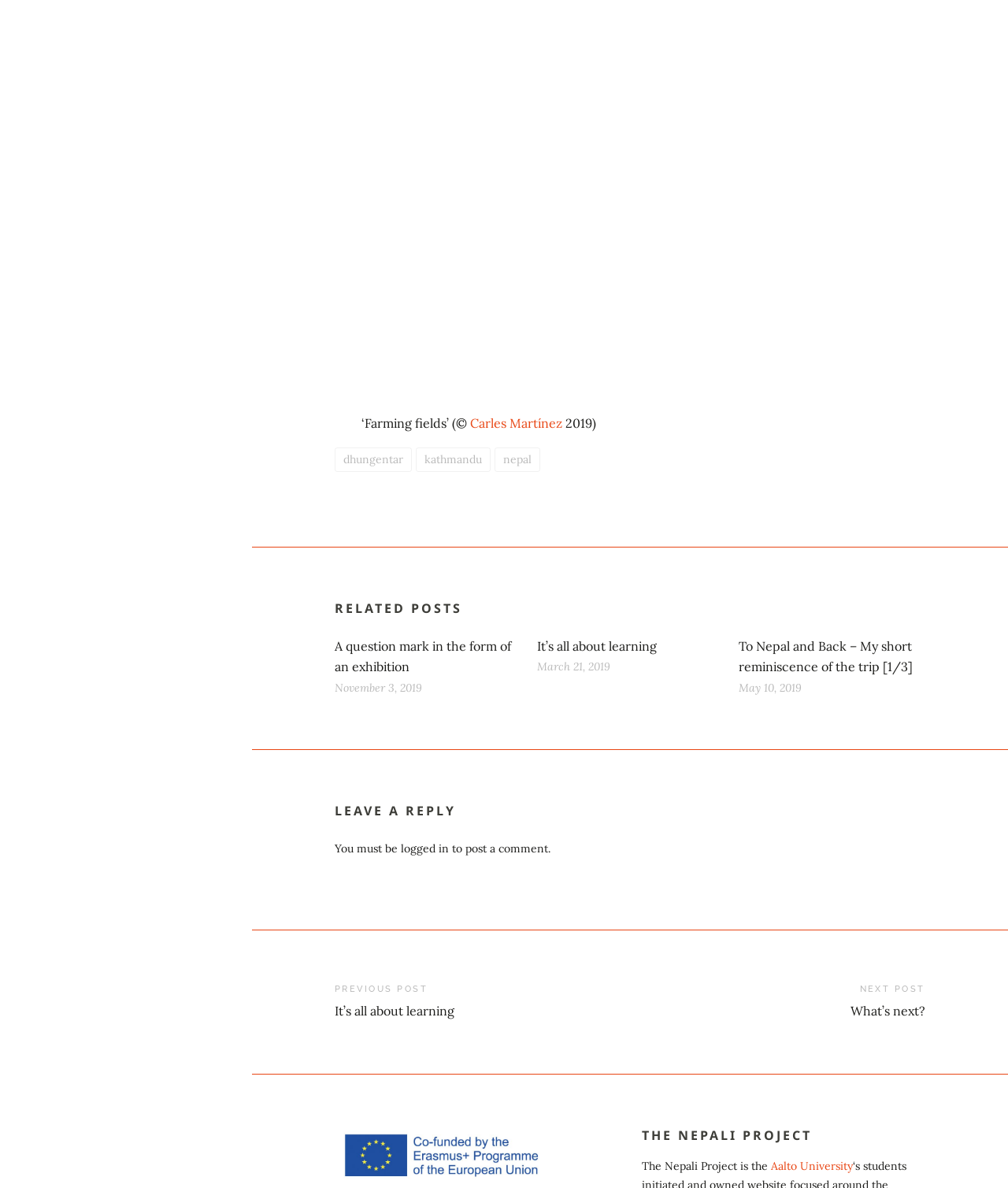Look at the image and answer the question in detail:
Where is the link to 'Aalto University'?

The link to 'Aalto University' is located in the description of The Nepali Project, which is mentioned in the static text element with bounding box coordinates [0.637, 0.975, 0.765, 0.987].